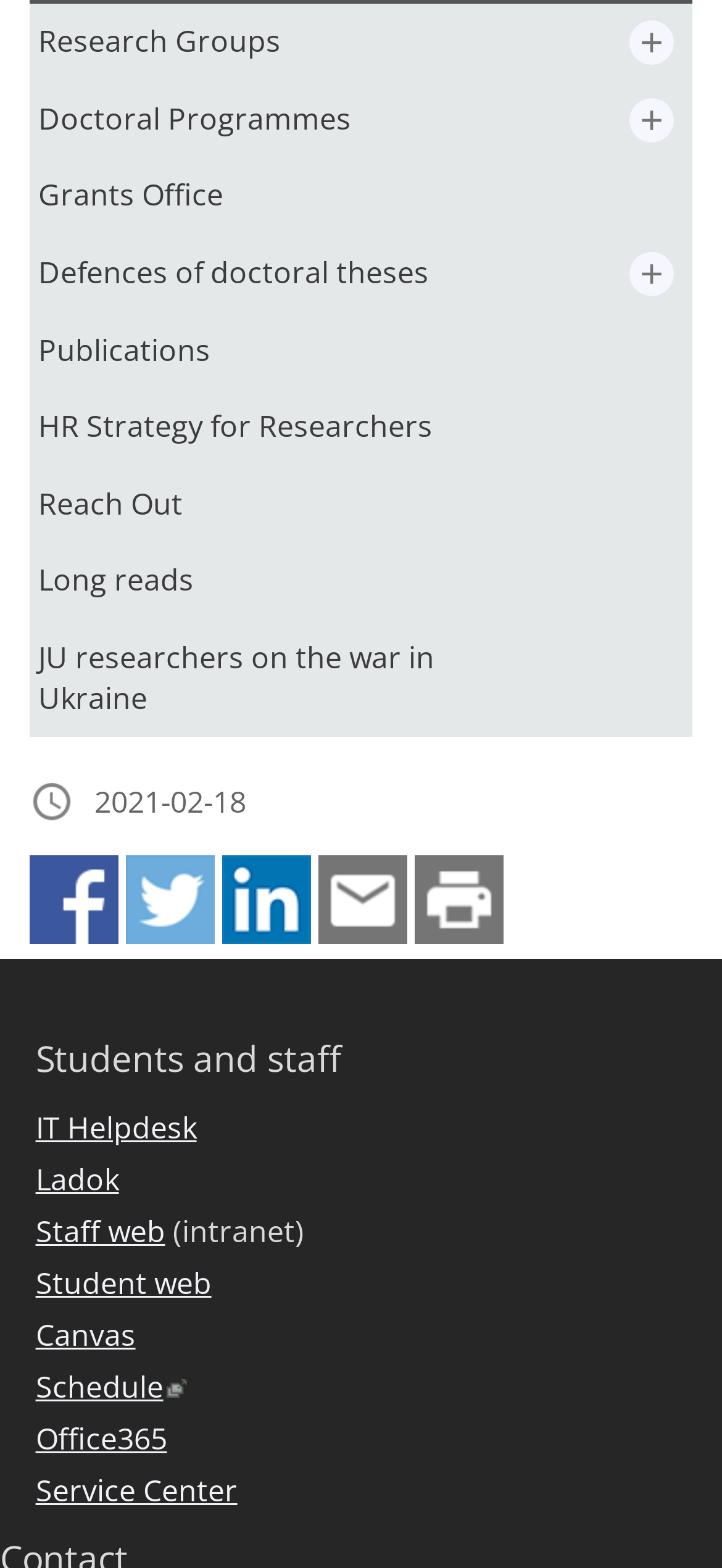Please specify the bounding box coordinates of the region to click in order to perform the following instruction: "Visit IT Helpdesk".

[0.049, 0.706, 0.272, 0.738]